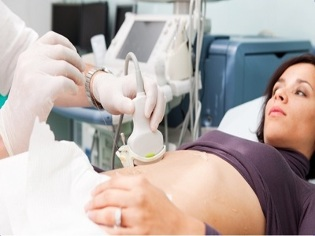Offer a detailed account of the various components present in the image.

The image depicts a medical ultrasound examination taking place. A woman is lying on an examination table with her midsection exposed, while a healthcare provider, wearing gloves, prepares a transducer for the procedure. The setting is equipped with medical equipment in the background, including a ultrasound machine, emphasizing a clinical environment. This examination is relevant for evaluating various abdominal conditions, particularly in women, as certain gastrointestinal symptoms can relate to female health issues, including menstrual pain and other disorders. The focus on the interaction suggests a careful and attentive medical practice, essential for diagnosing conditions related to discomfort in the abdomen.